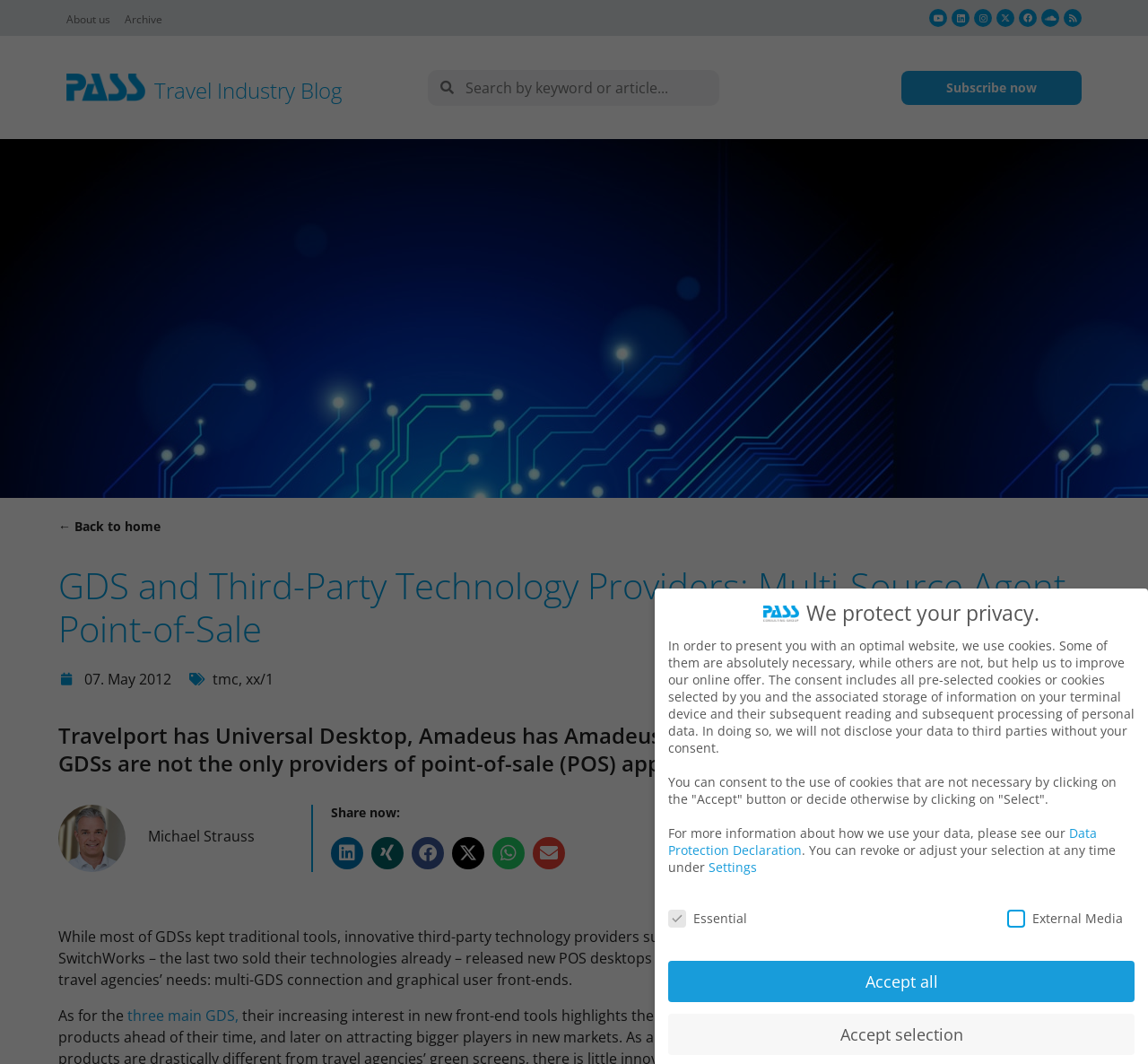Who is the author of the article?
We need a detailed and meticulous answer to the question.

The author of the article can be found in the link element with the text 'Michael Strauss' which is located below the image of the author.